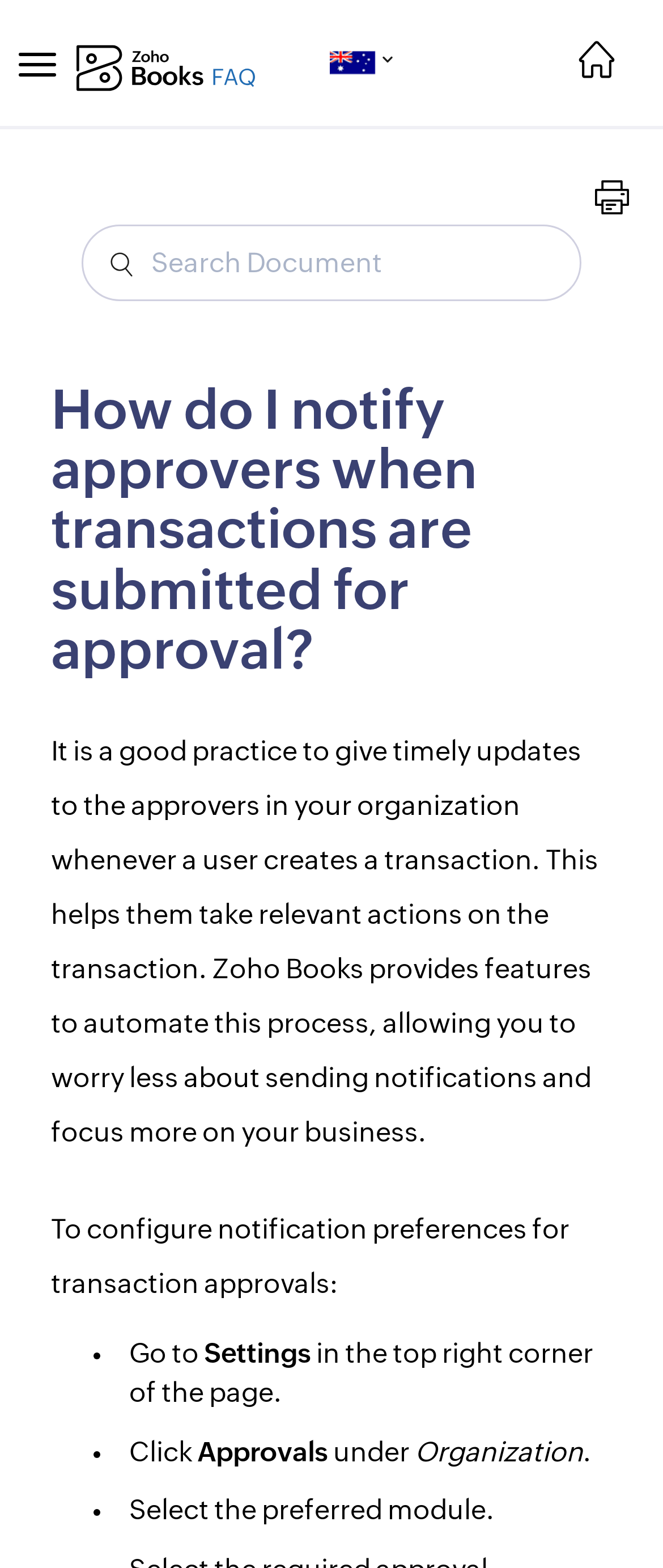Bounding box coordinates are specified in the format (top-left x, top-left y, bottom-right x, bottom-right y). All values are floating point numbers bounded between 0 and 1. Please provide the bounding box coordinate of the region this sentence describes: name="query" placeholder="Search Document"

[0.123, 0.143, 0.877, 0.192]